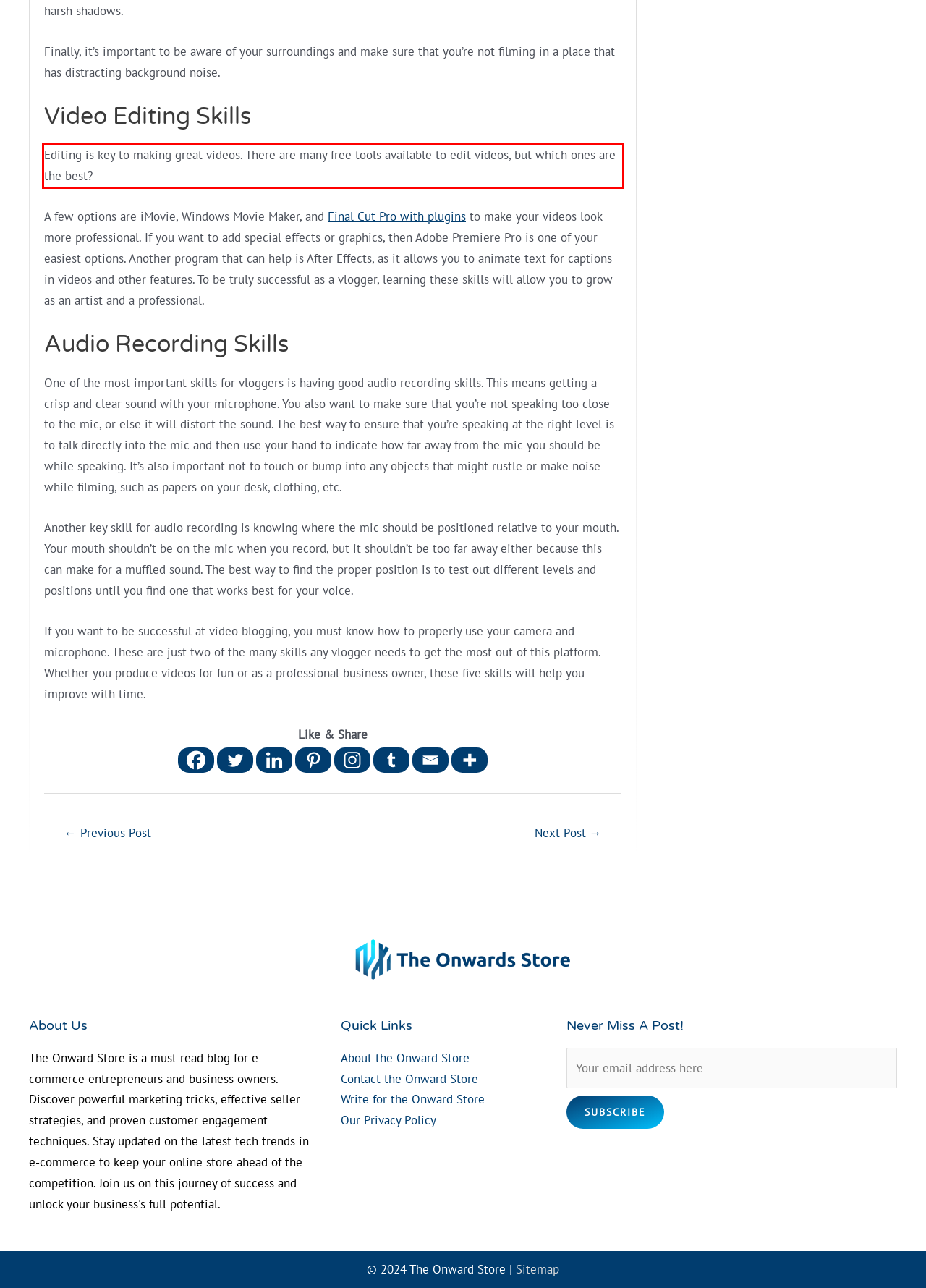You have a screenshot of a webpage, and there is a red bounding box around a UI element. Utilize OCR to extract the text within this red bounding box.

Editing is key to making great videos. There are many free tools available to edit videos, but which ones are the best?